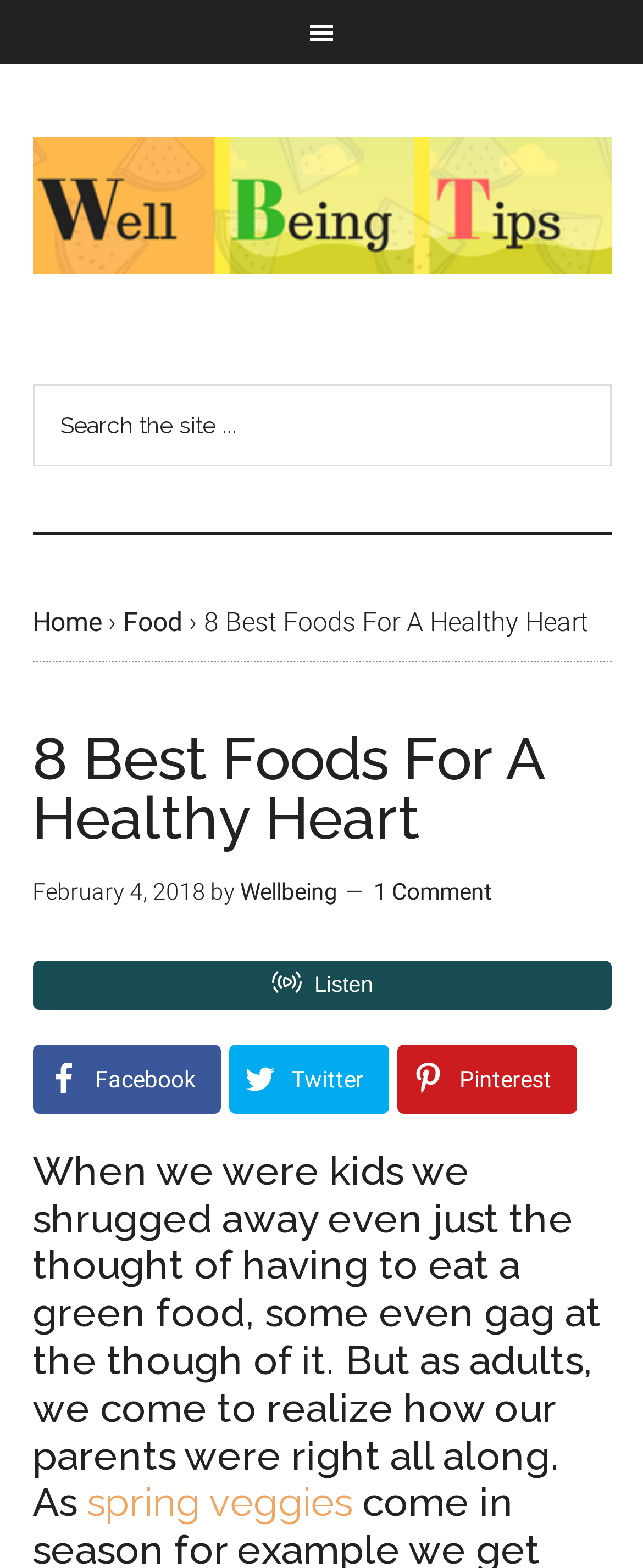Please identify the bounding box coordinates of where to click in order to follow the instruction: "Read the article about spring veggies".

[0.135, 0.943, 0.547, 0.973]